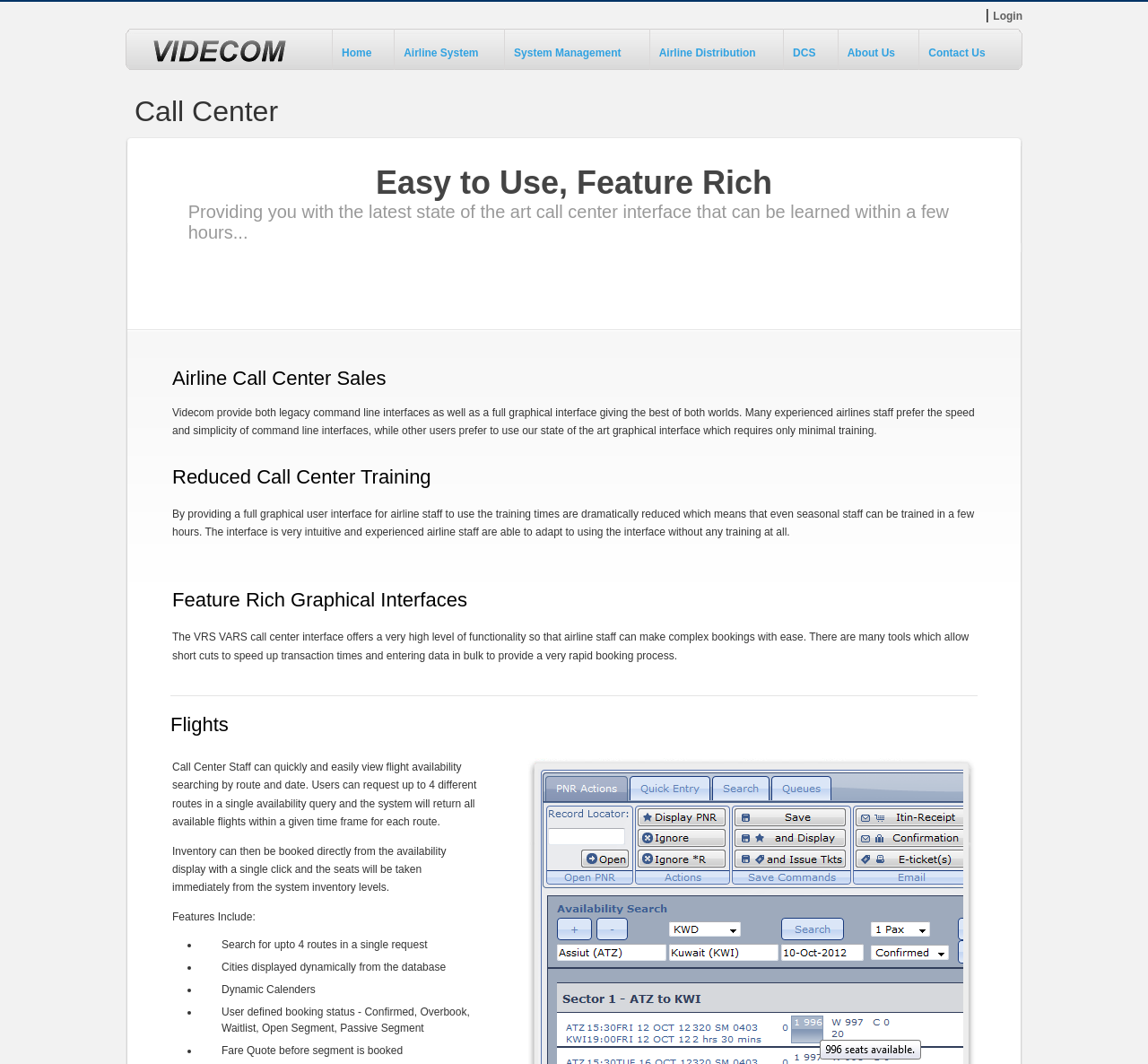How many navigation options are available?
Please answer using one word or phrase, based on the screenshot.

8